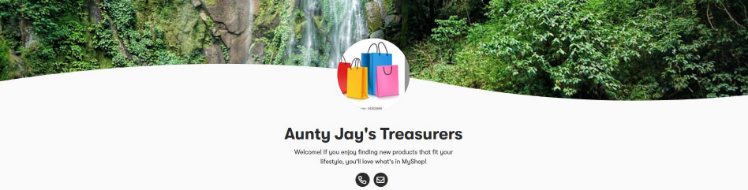Give a detailed account of the contents of the image.

The image presents a vibrant and inviting header for "Aunty Jay's Treasures." Showcasing a serene natural backdrop of lush greenery and a soothing waterfall, it effectively conveys a sense of tranquility. In the foreground, a playful design featuring shopping bags in bright colors—red, yellow, and pink—symbolizes the excitement of discovering new products. The text boldly states "Aunty Jay's Treasures," welcoming visitors and inviting them to explore new lifestyle products. Below, a friendly message encourages engagement, promising that shoppers will love what they find in "MyShop!" This captivating visual harmonizes nature with a sense of fun and retail adventure.